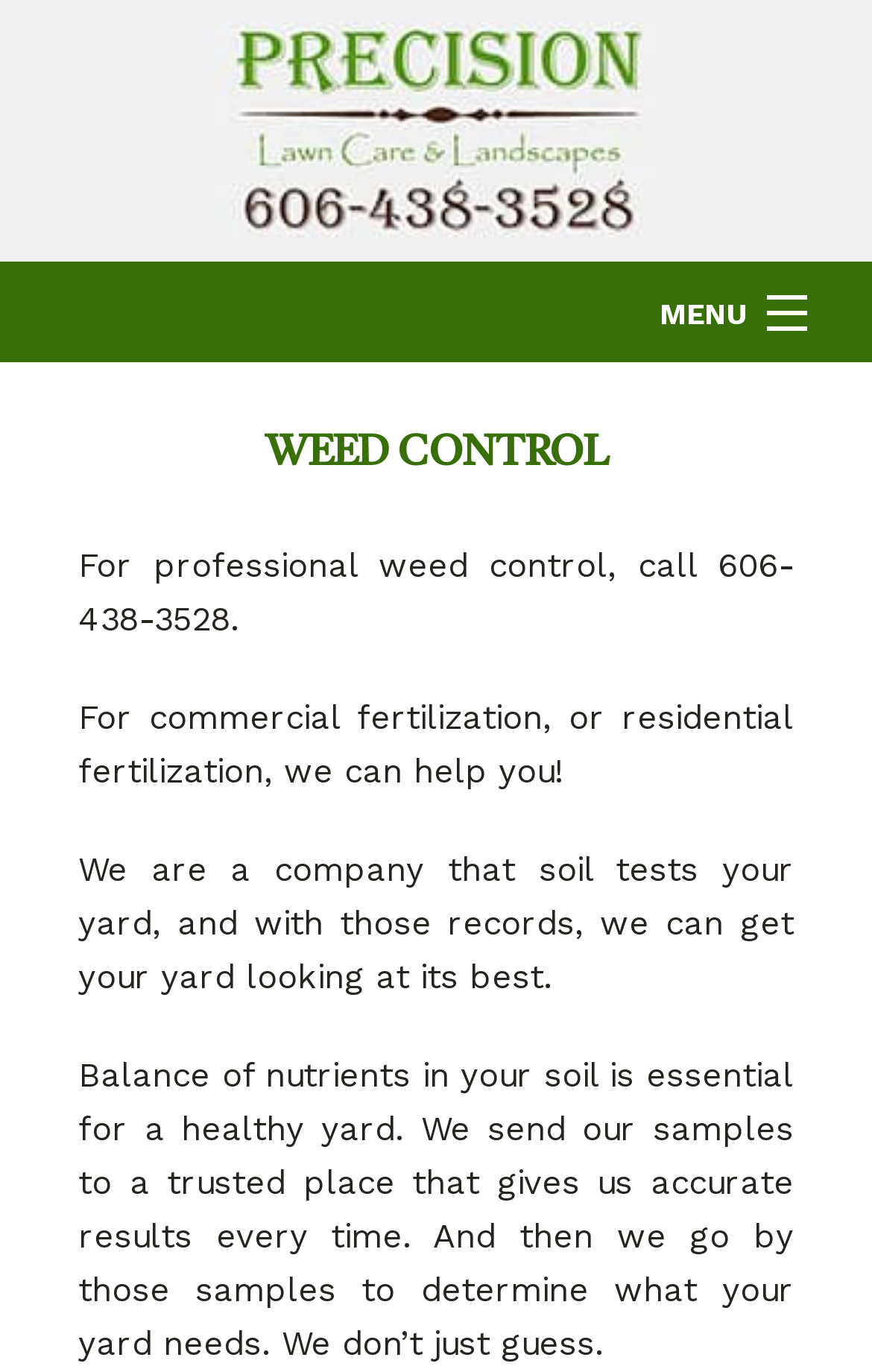What is the purpose of soil testing?
Examine the image and provide an in-depth answer to the question.

I inferred this by reading the text that says 'We send our samples to a trusted place that gives us accurate results every time. And then we go by those samples to determine what your yard needs.'